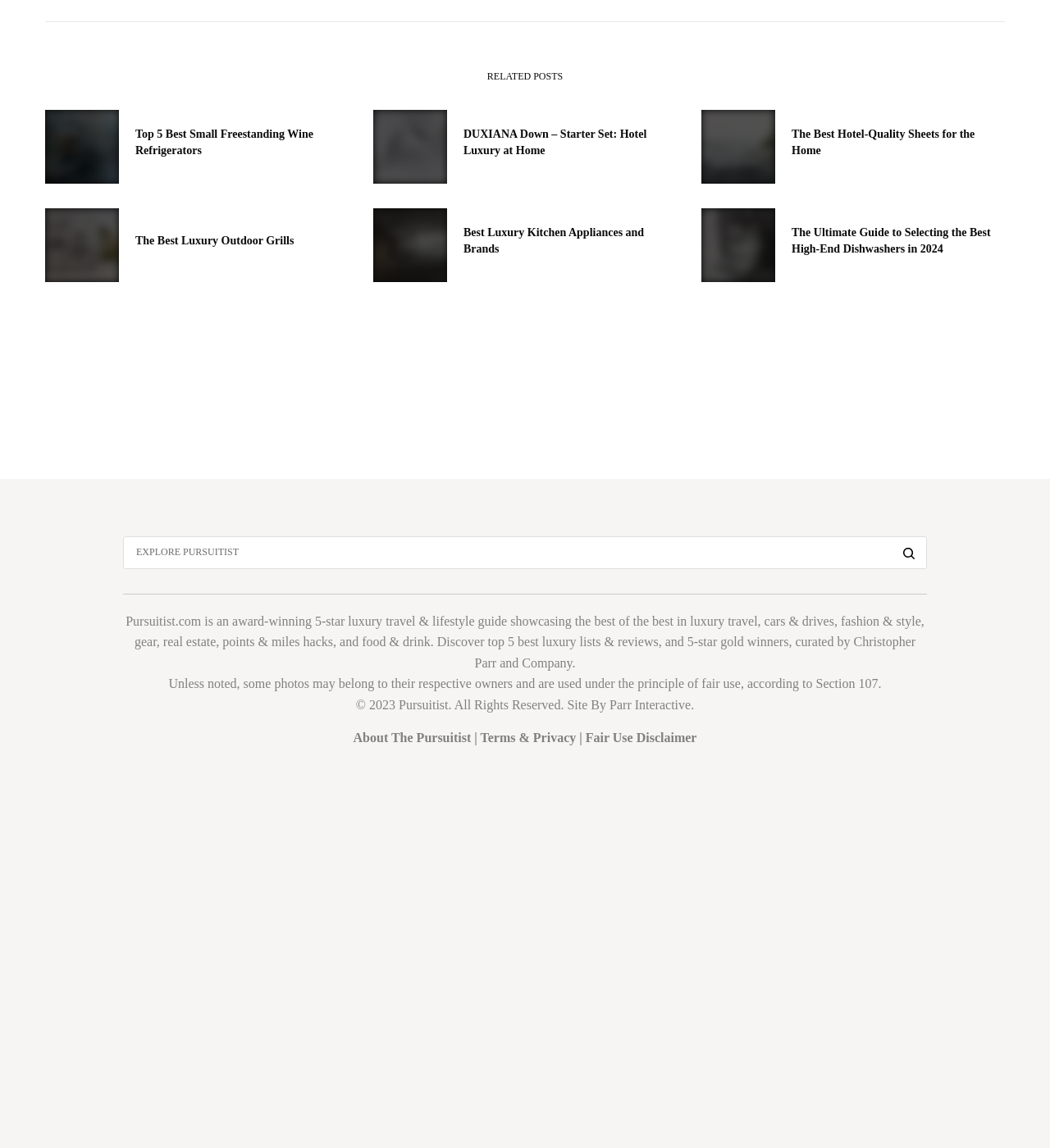Pinpoint the bounding box coordinates of the area that should be clicked to complete the following instruction: "Read about the best of the best". The coordinates must be given as four float numbers between 0 and 1, i.e., [left, top, right, bottom].

[0.566, 0.535, 0.641, 0.547]